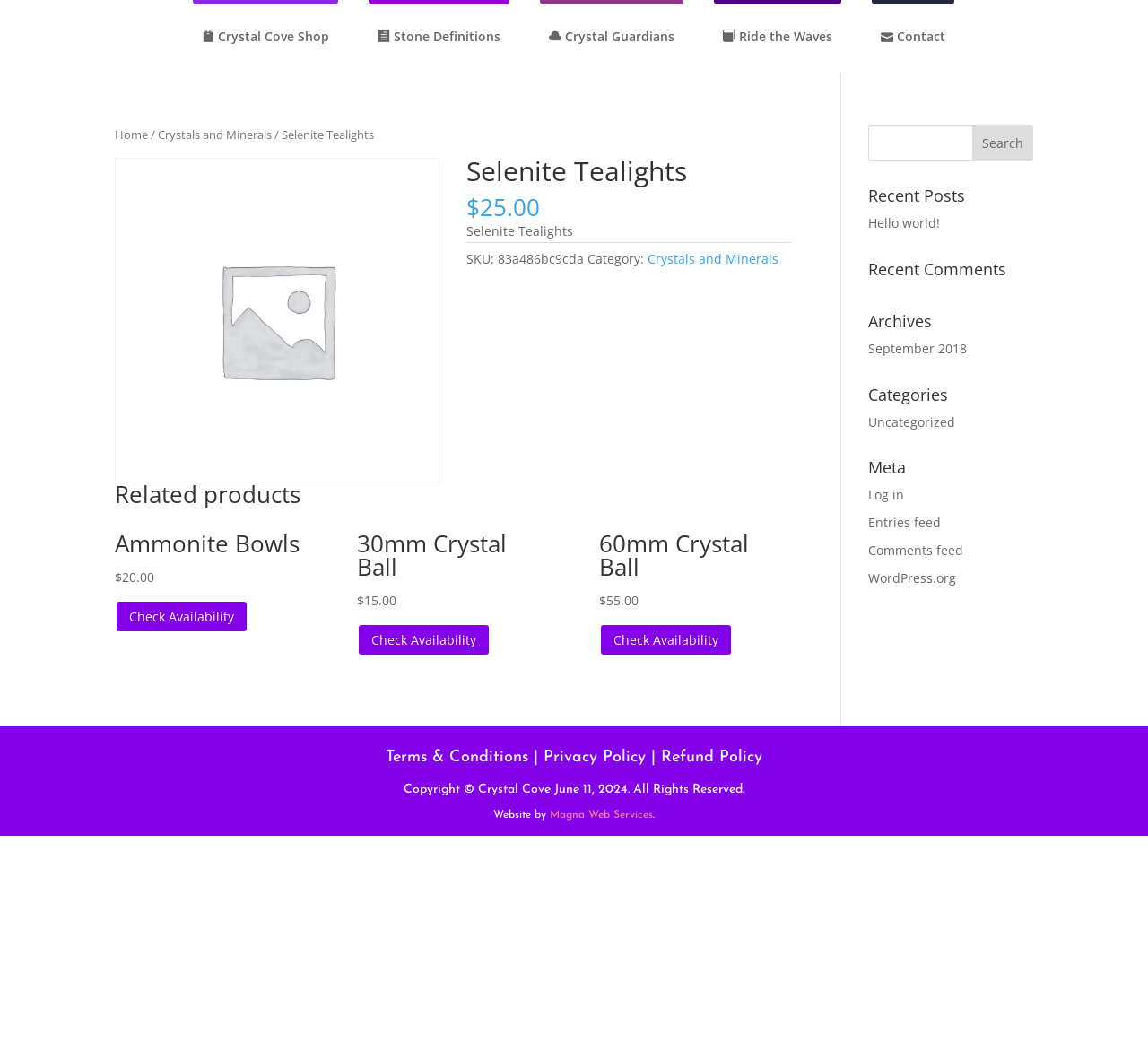Please identify the bounding box coordinates of the clickable element to fulfill the following instruction: "Search for something". The coordinates should be four float numbers between 0 and 1, i.e., [left, top, right, bottom].

[0.756, 0.12, 0.9, 0.154]